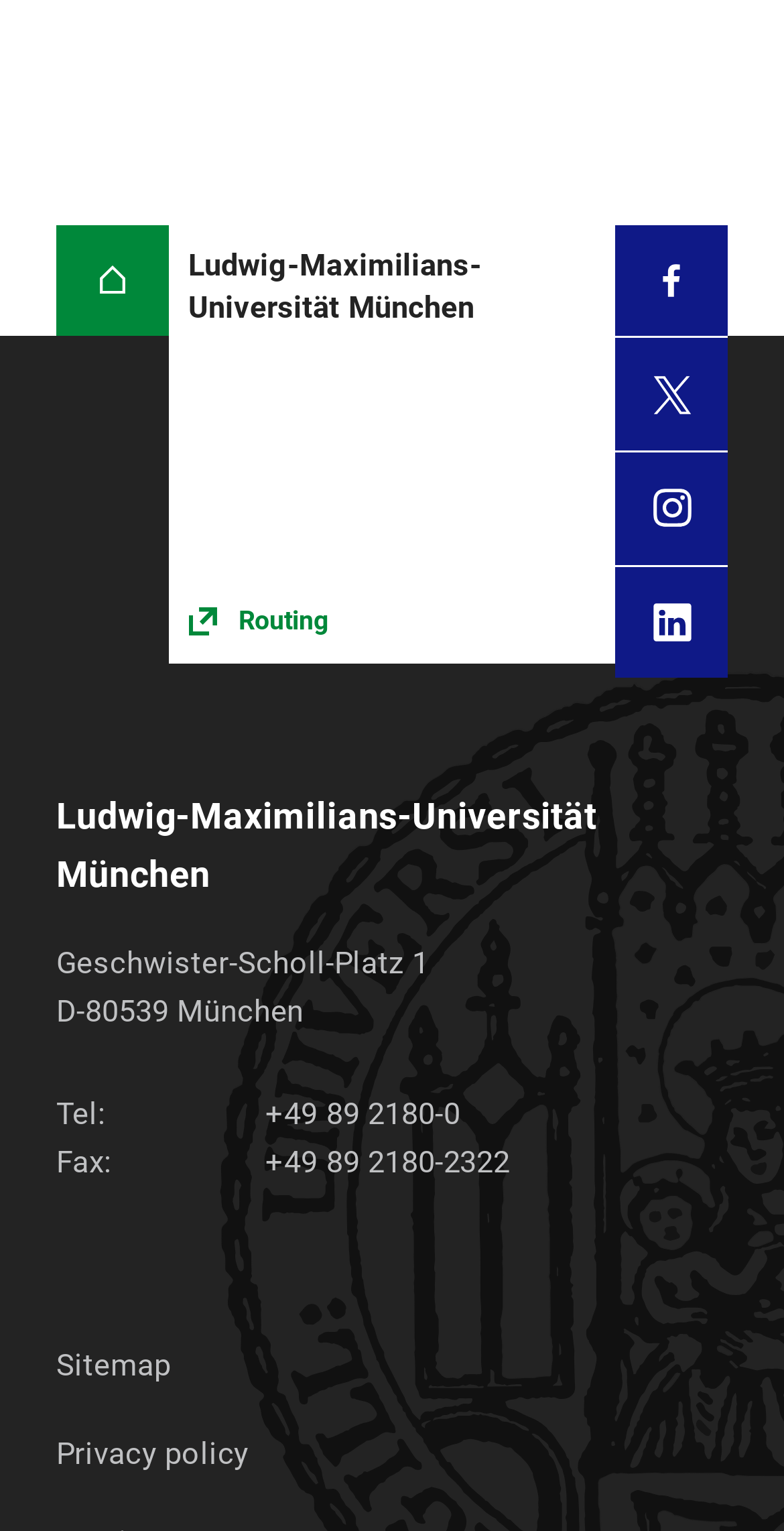Determine the bounding box coordinates for the area you should click to complete the following instruction: "call the university".

[0.339, 0.716, 0.587, 0.739]